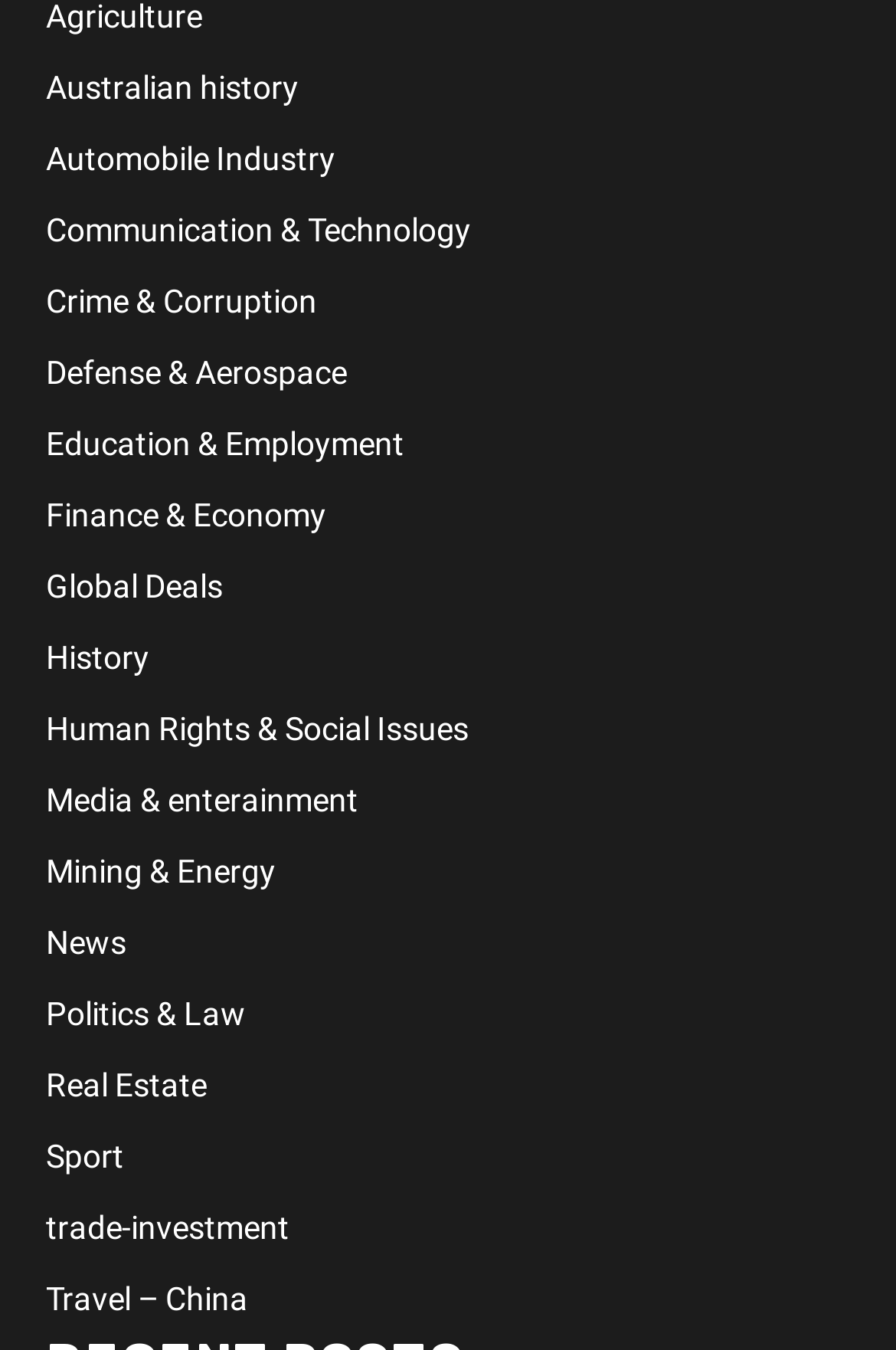What is the last category listed?
Based on the image content, provide your answer in one word or a short phrase.

Travel – China